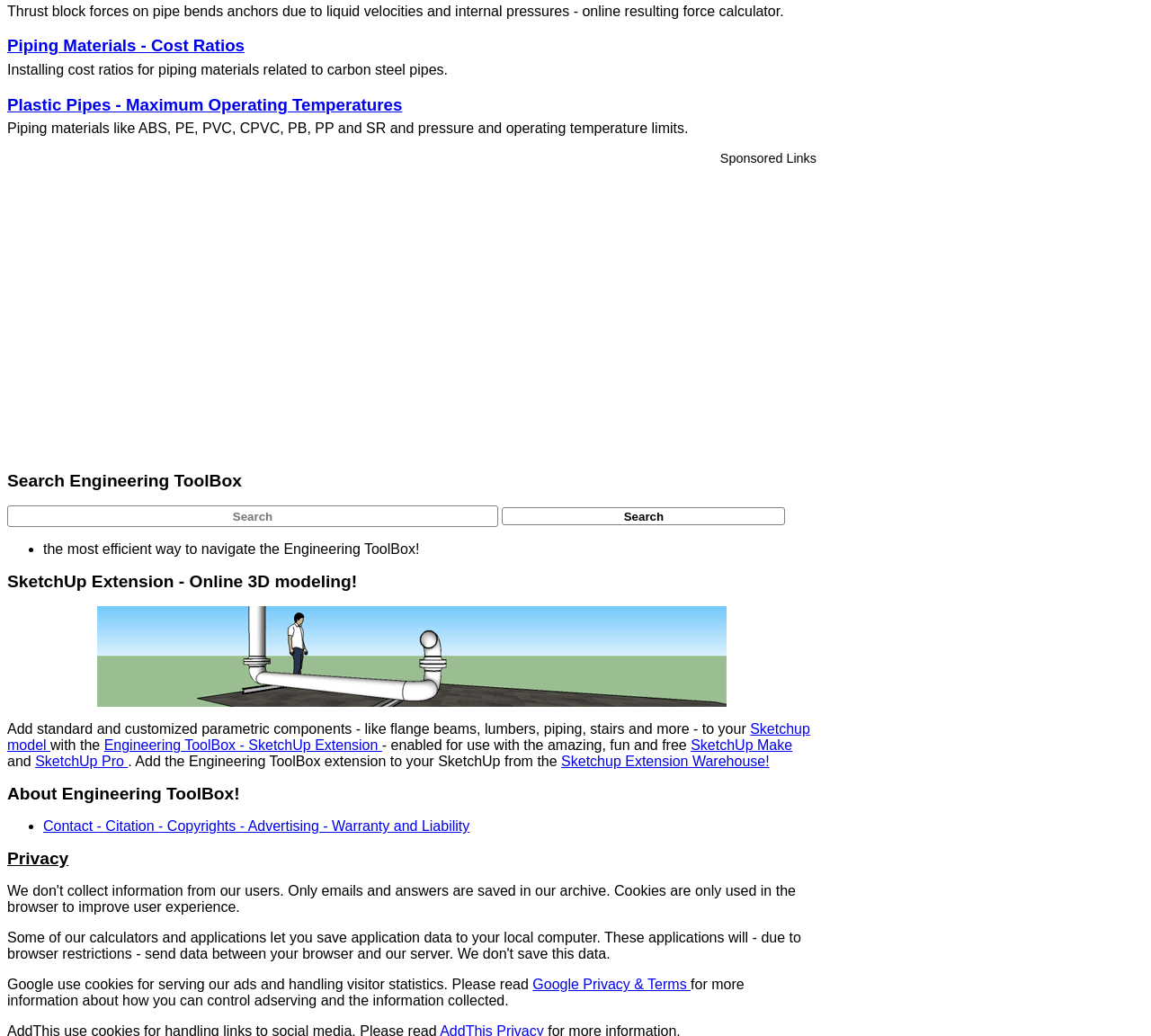Show me the bounding box coordinates of the clickable region to achieve the task as per the instruction: "Learn about piping materials cost ratios".

[0.006, 0.035, 0.212, 0.053]